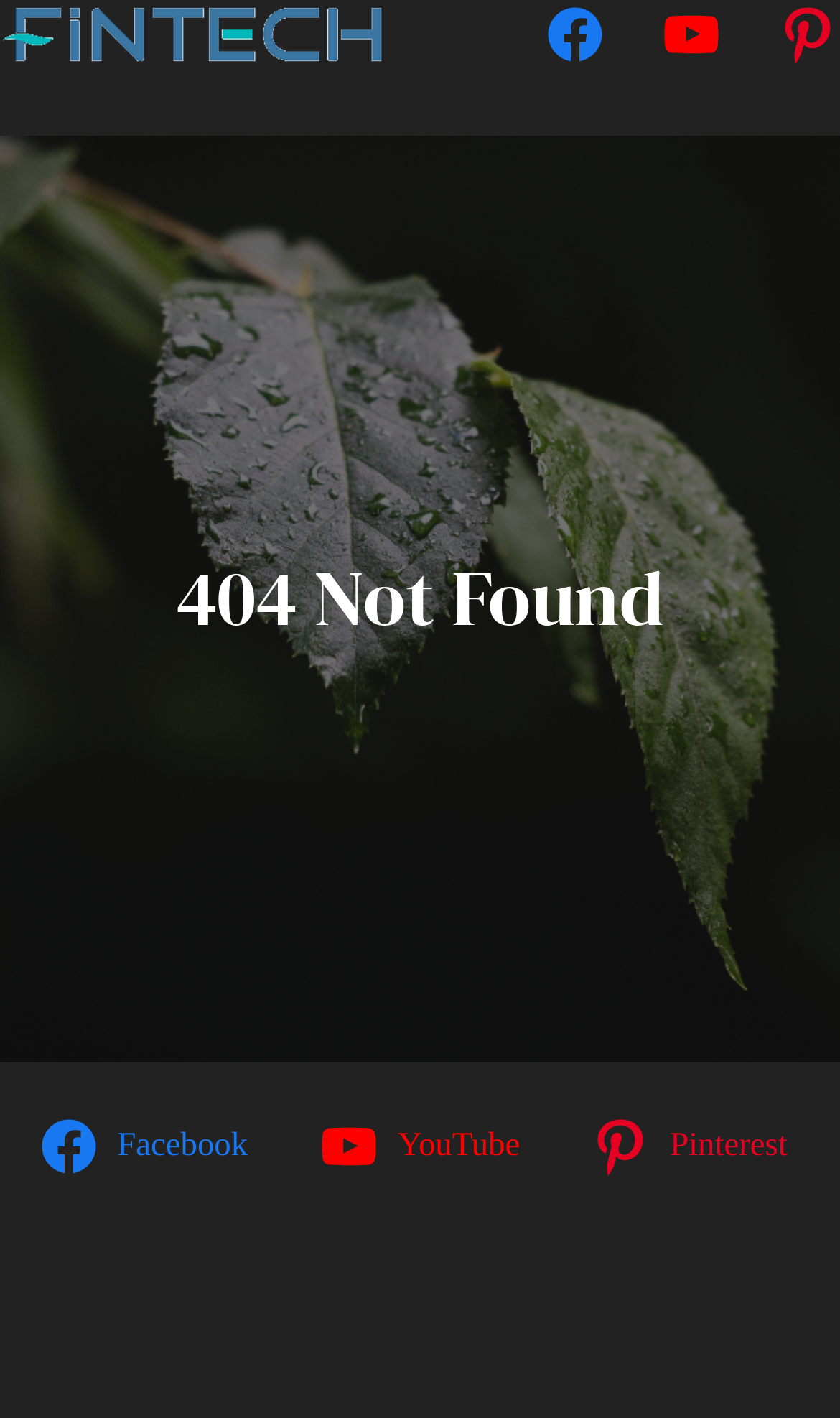How many elements are there at the top?
Provide a short answer using one word or a brief phrase based on the image.

4